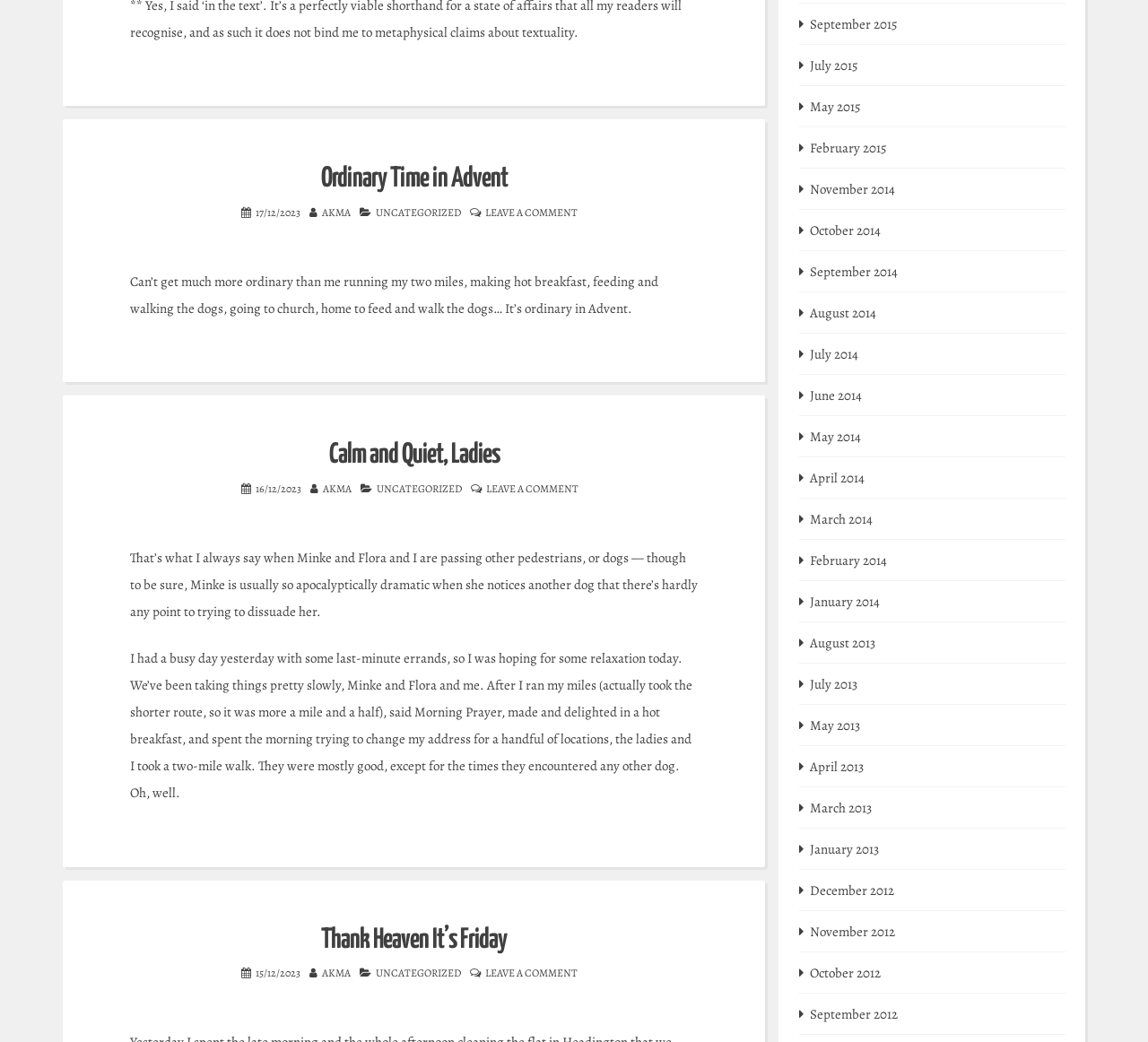Identify the bounding box coordinates of the section that should be clicked to achieve the task described: "Leave a comment on the 'Thank Heaven It’s Friday' post".

[0.423, 0.919, 0.503, 0.933]